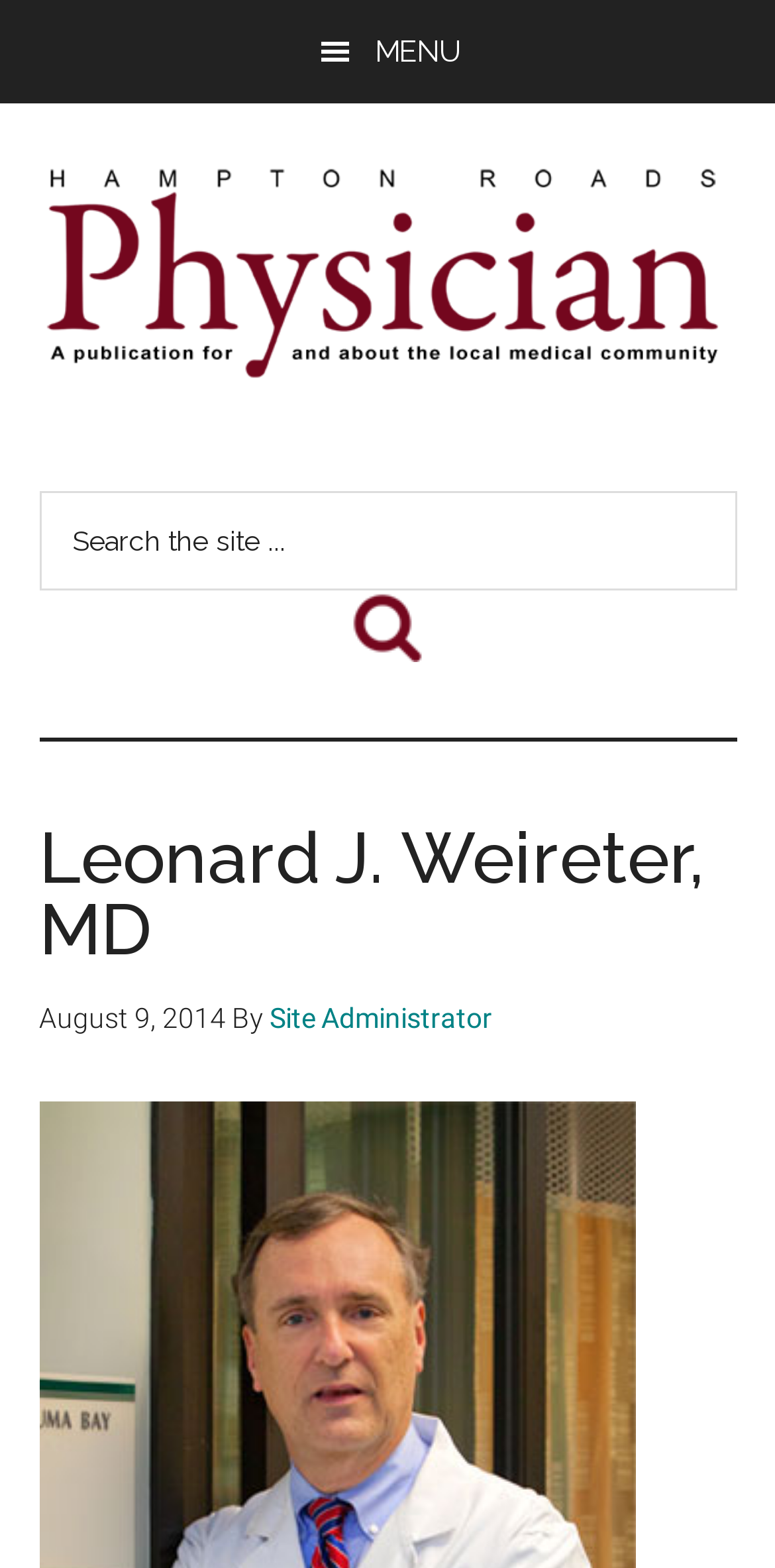From the image, can you give a detailed response to the question below:
What is the purpose of the search box?

The purpose of the search box can be found in the static text element, which is 'Search the site...'.